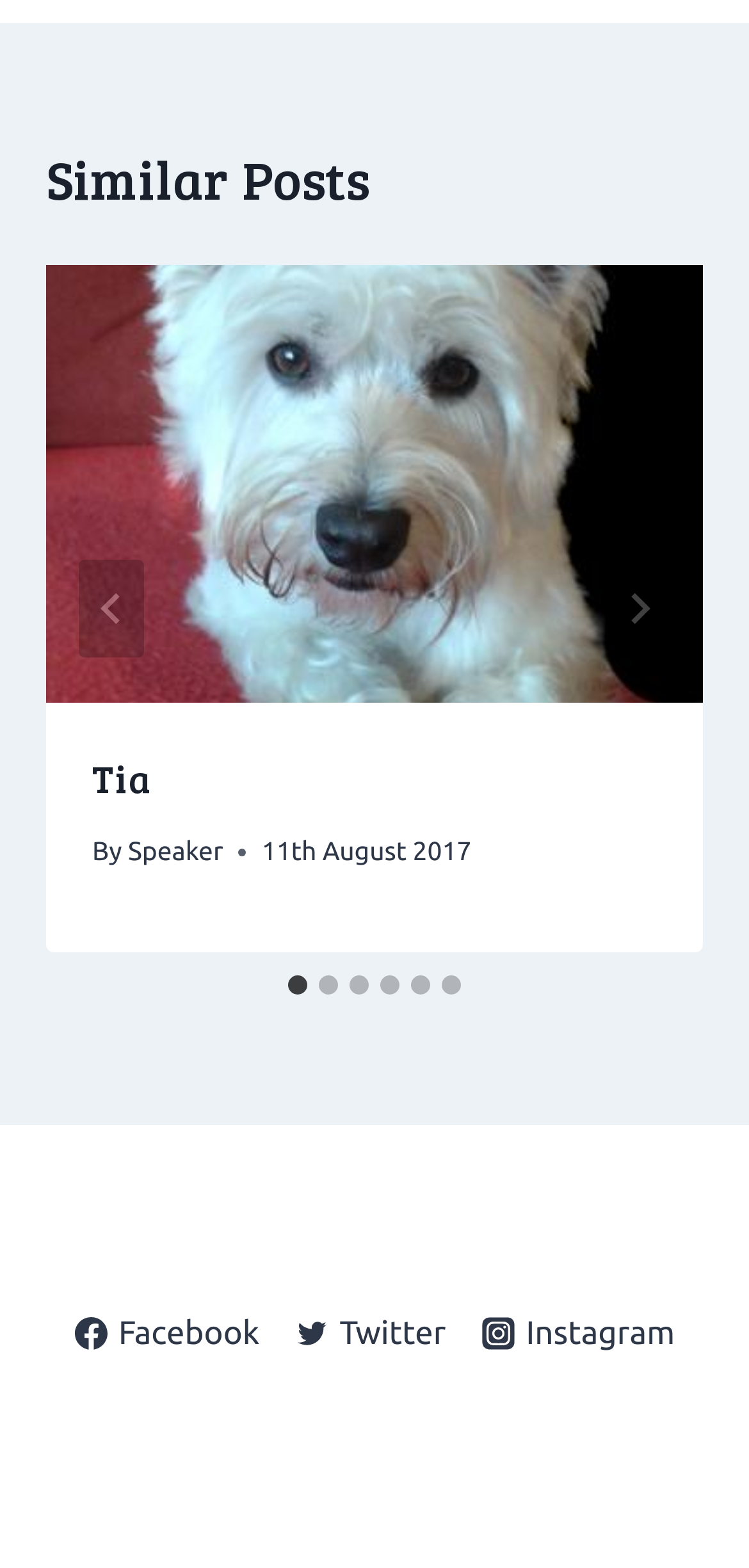Determine the bounding box coordinates of the area to click in order to meet this instruction: "Share on Facebook".

[0.082, 0.83, 0.364, 0.871]